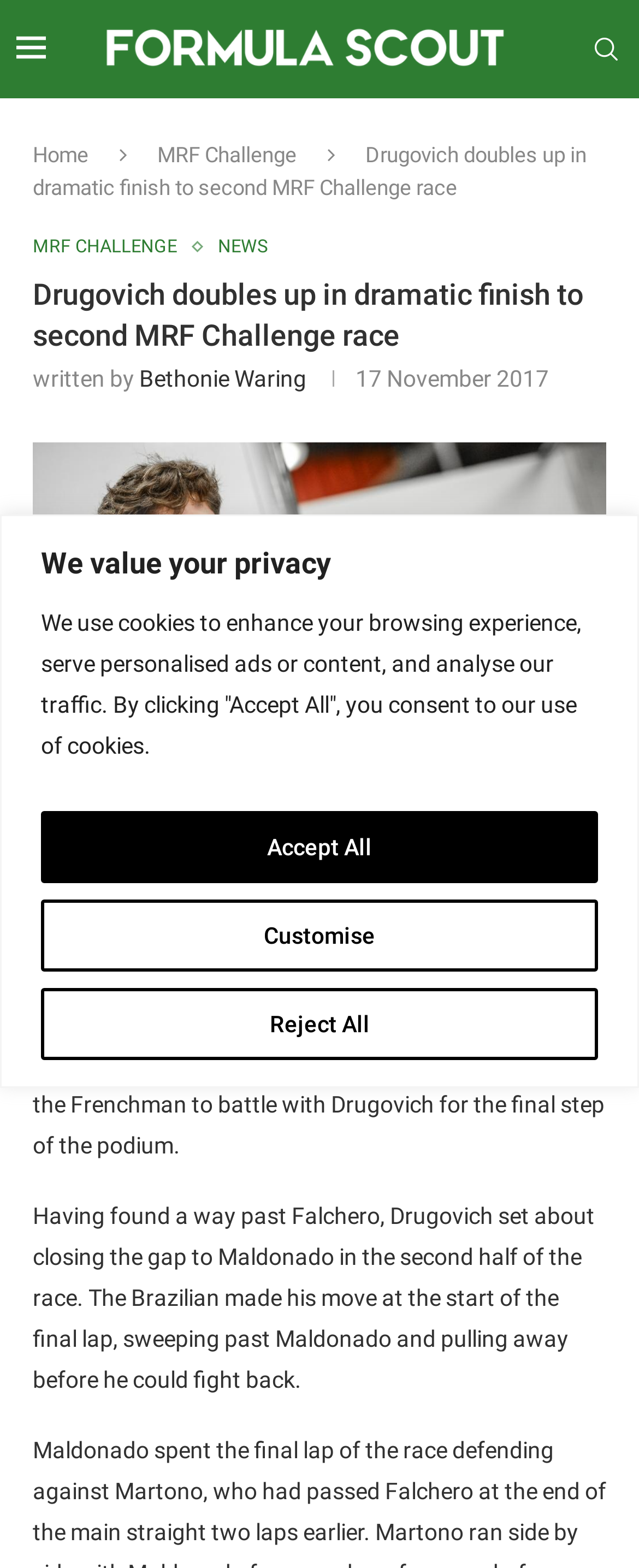Specify the bounding box coordinates of the area that needs to be clicked to achieve the following instruction: "search for something".

[0.923, 0.001, 0.974, 0.062]